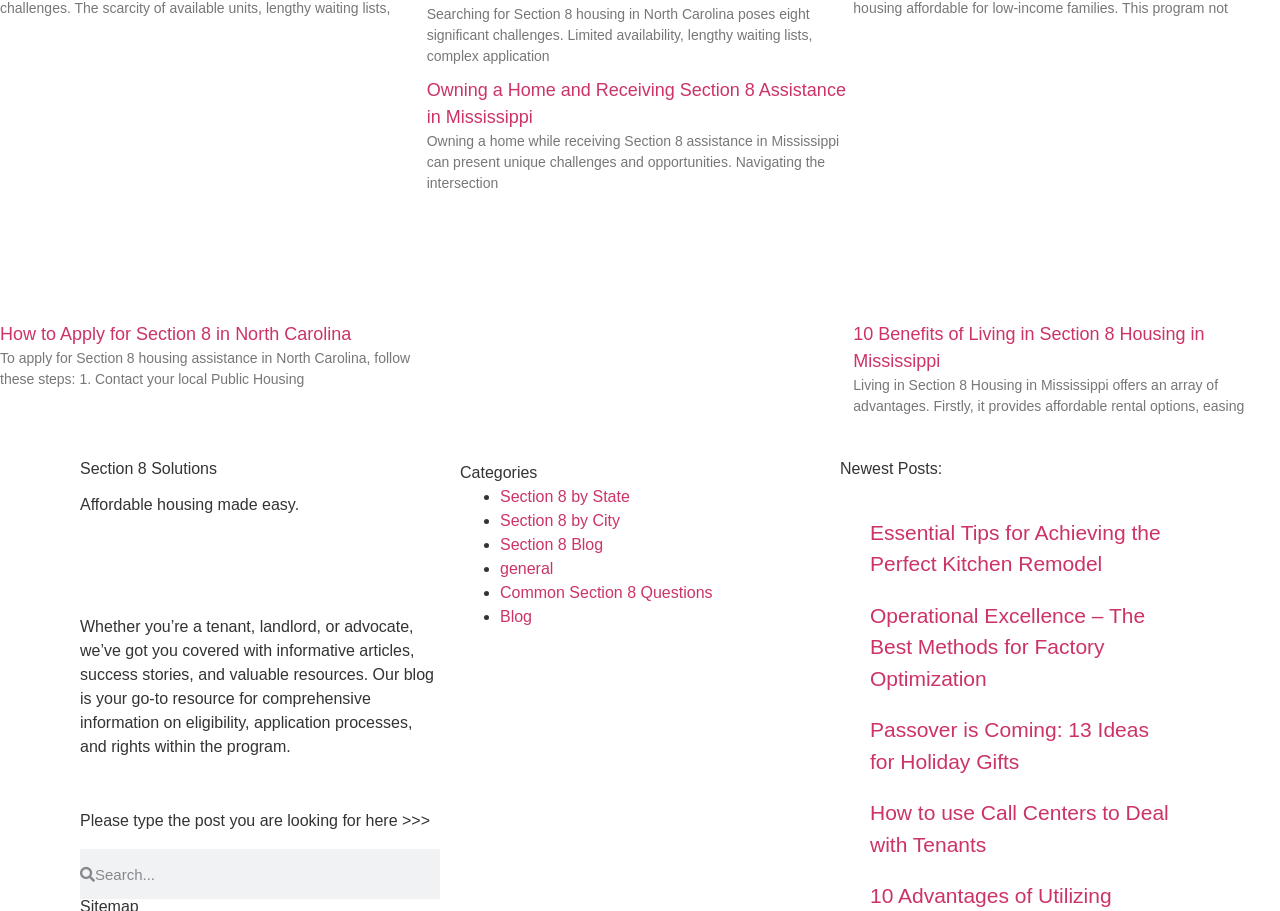Provide the bounding box coordinates of the section that needs to be clicked to accomplish the following instruction: "Read about Section 8 housing in North Carolina."

[0.0, 0.355, 0.274, 0.377]